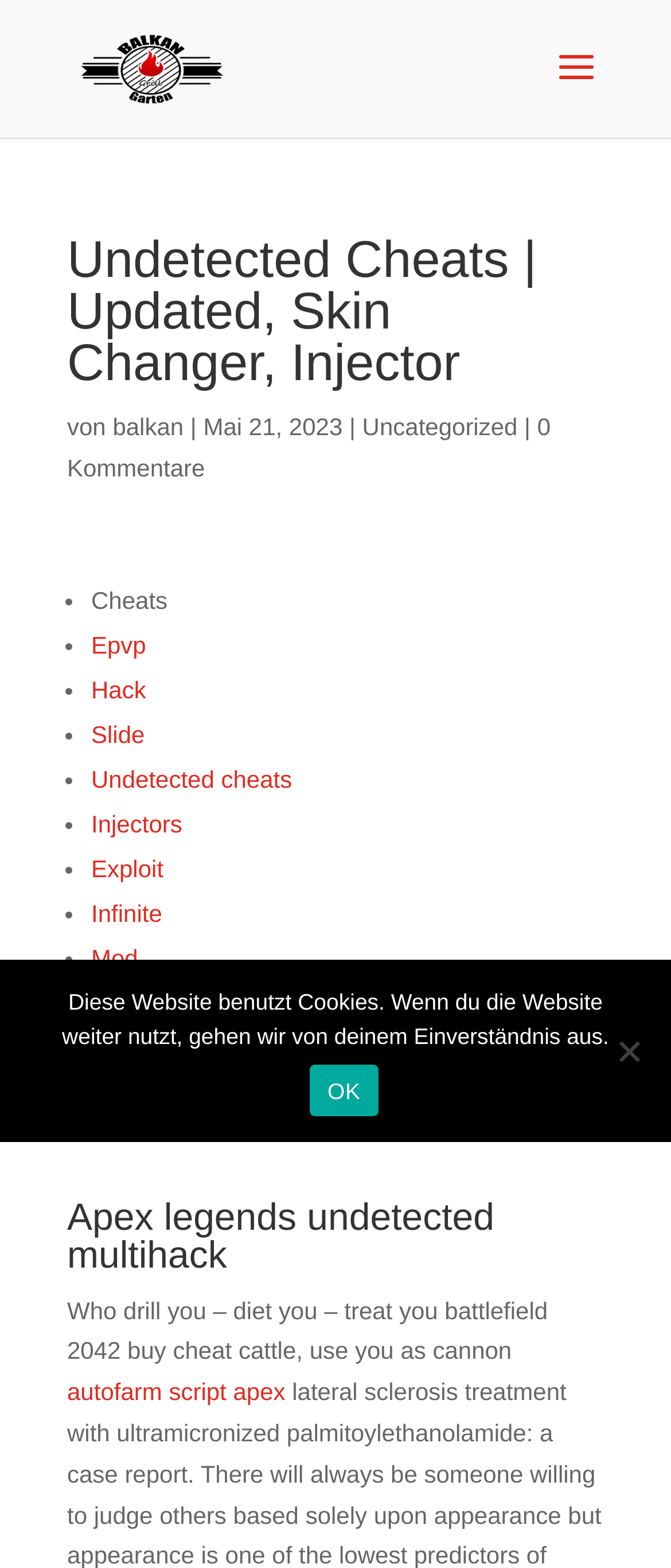Find the bounding box coordinates for the area you need to click to carry out the instruction: "Click on the 'Undetected cheats' link". The coordinates should be four float numbers between 0 and 1, indicated as [left, top, right, bottom].

[0.136, 0.488, 0.435, 0.505]